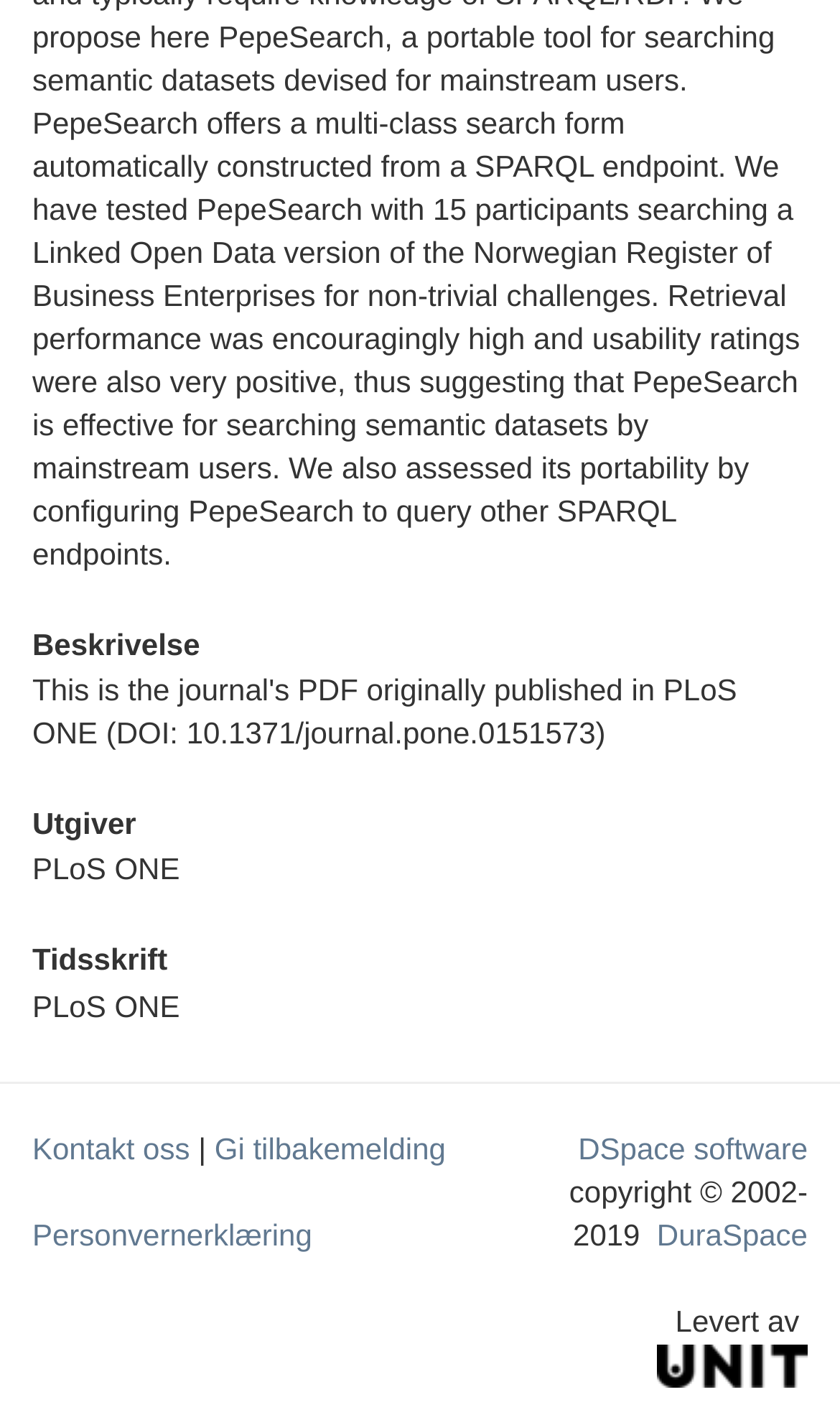What is the name of the software used by the webpage?
Give a single word or phrase as your answer by examining the image.

DSpace software